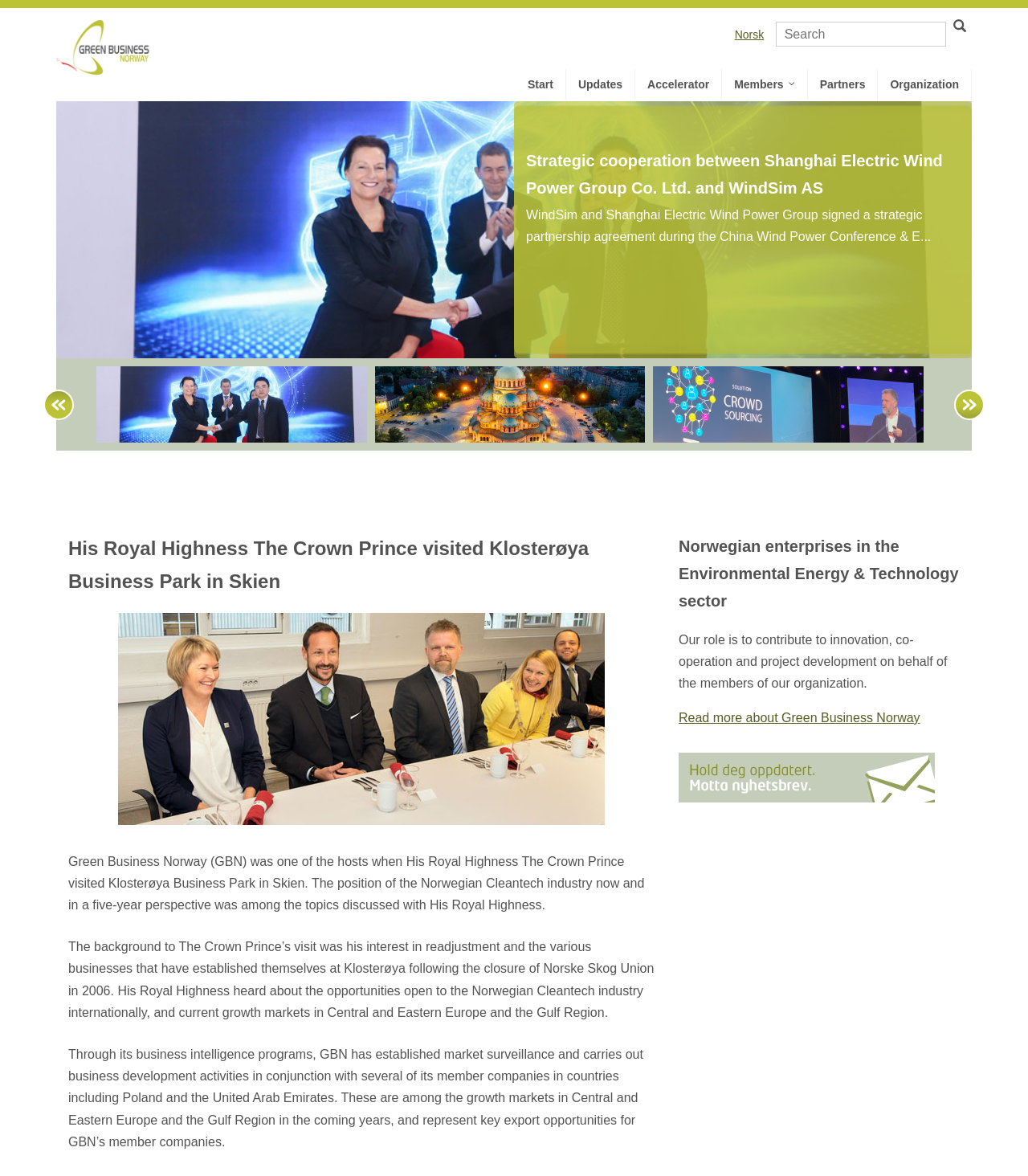Locate the coordinates of the bounding box for the clickable region that fulfills this instruction: "Switch to Norsk language".

[0.707, 0.015, 0.751, 0.045]